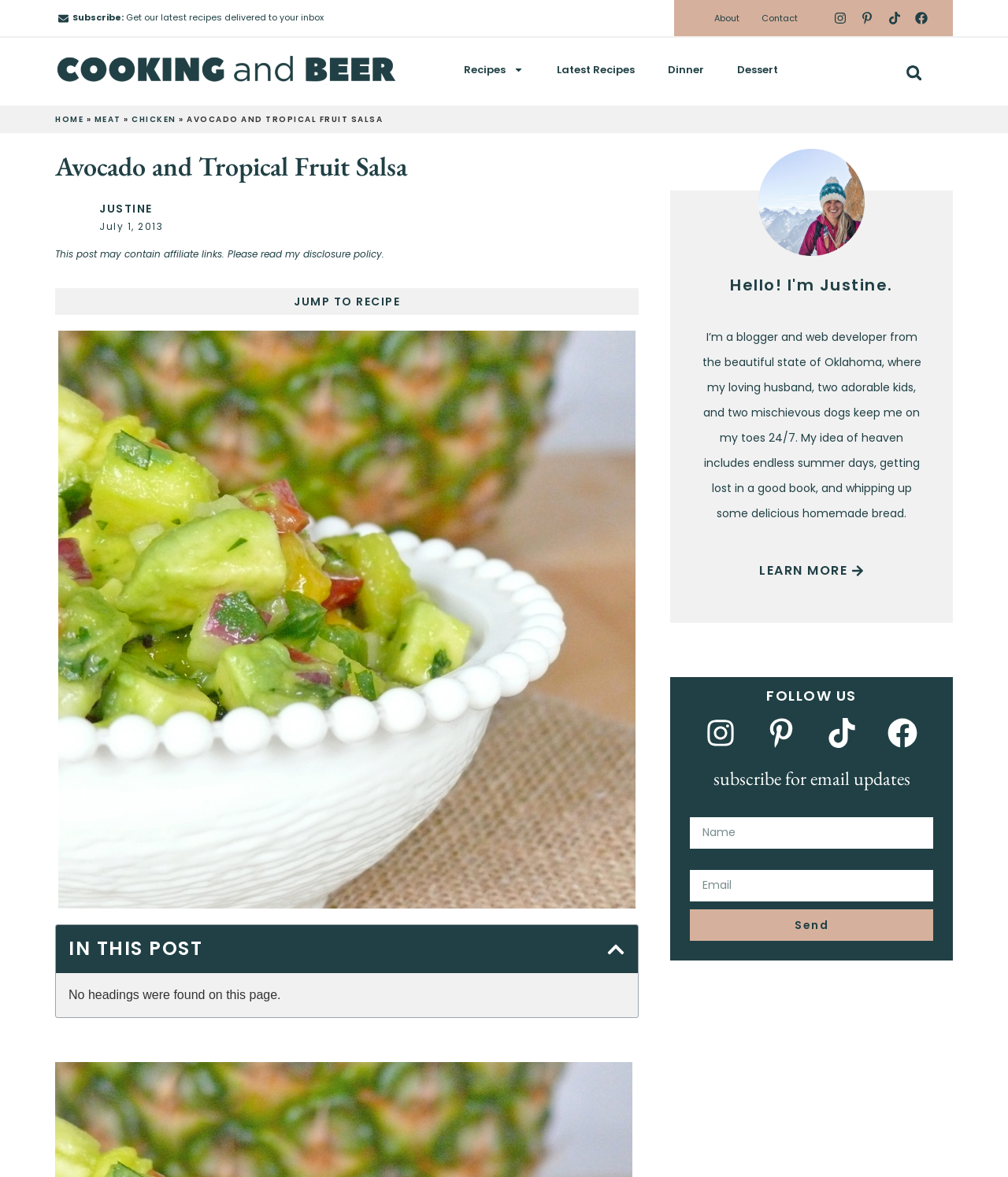Generate a comprehensive description of the webpage content.

This webpage is about a recipe for Avocado and Tropical Fruit Salsa. At the top left, there is an envelope icon with a link to subscribe for email updates. Next to it, there are links to "About" and "Contact" pages. On the top right, there are social media links to Instagram, Pinterest, Tiktok, and Facebook, each with an accompanying icon.

Below the social media links, there is a search bar with a "Search" button. On the left side, there is a navigation menu with links to "HOME", "MEAT", "CHICKEN", and other categories. The main content of the page starts with a heading "Avocado and Tropical Fruit Salsa" followed by an image of the author, Justine.

The author's introduction is written below the image, which includes a link to her blog and a brief description of herself. The main recipe content starts with a heading "IN THIS POST" and a "JUMP TO RECIPE" button. There is also a table of contents with a "Close" button.

The recipe itself is not explicitly described, but there is a section with a heading "Hello! I'm Justine" that includes a brief bio and a "LEARN MORE" link. Below this section, there is a "FOLLOW US" heading with links to social media platforms. The page also includes a subscription form with fields for name and email, and a "Send" button.

Throughout the page, there are various images, icons, and buttons that enhance the user experience. The overall layout is organized, with clear headings and concise text, making it easy to navigate and find the desired information.